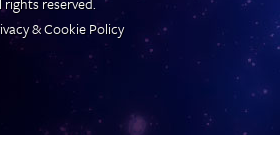What is the tone of the webpage footer?
Please answer the question with as much detail and depth as you can.

The overall aesthetic of the webpage footer emphasizes a sense of professionalism and digital sophistication, suitable for a modern web interface, which is evident from the dark background, cosmic theme, and the mention of the 'Privacy & Cookie Policy'.